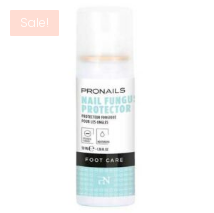Detail the scene shown in the image extensively.

The image showcases a 50 ml bottle of PRONAILS Nail Fungus Protector, part of a special sale. This topical treatment is specifically designed for foot care, targeting fungal issues with a protective formula. Adorned with a sleek and minimalist design, the bottle features clear labeling that highlights its purpose and usage instructions. The product promises to maintain healthy nails, making it an essential addition to any foot care routine. Additionally, the current promotional price is significantly reduced from its original cost of €18.06 to €11.66, offering customers an attractive deal for effective nail care.